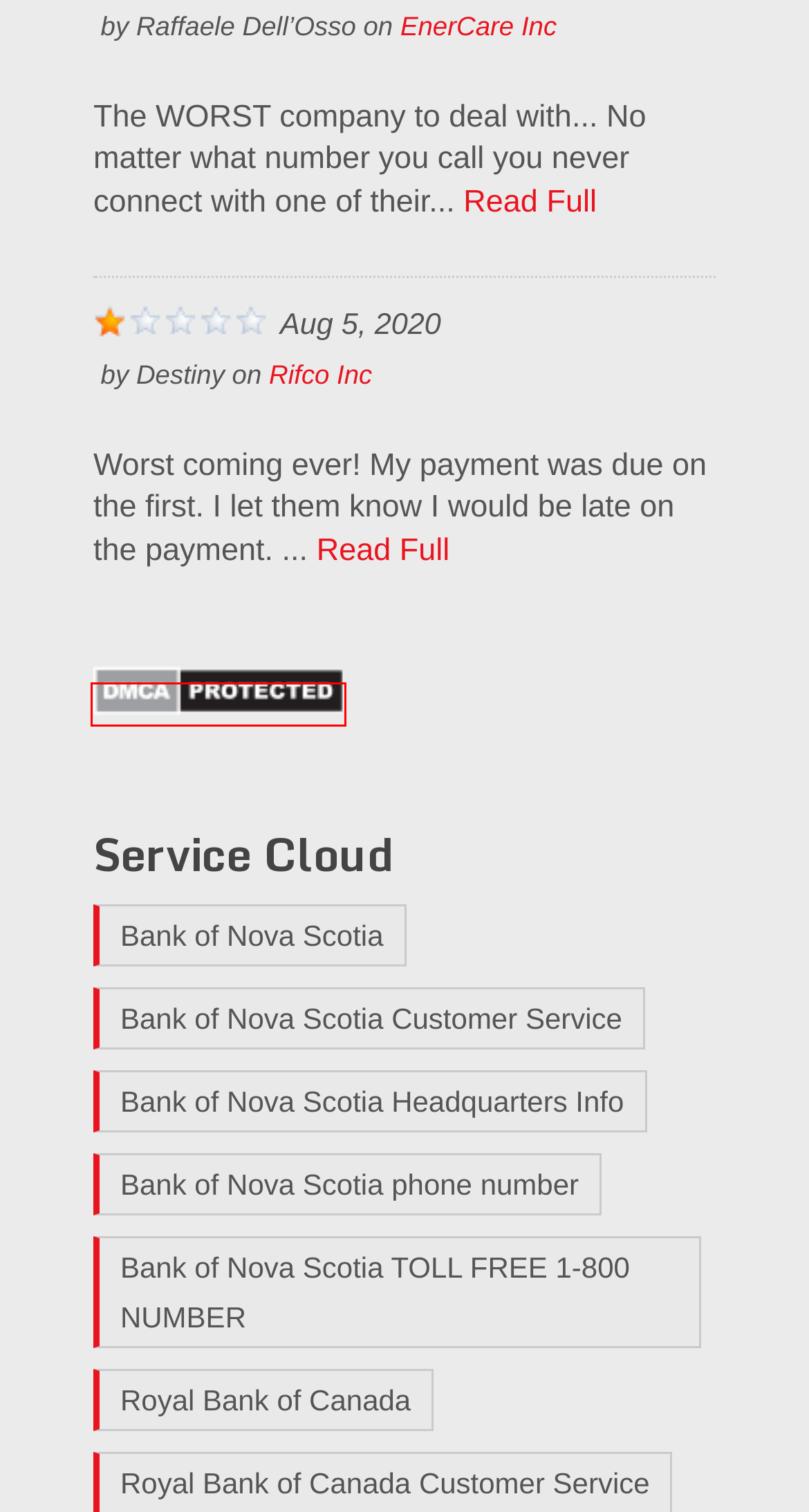Examine the screenshot of the webpage, which has a red bounding box around a UI element. Select the webpage description that best fits the new webpage after the element inside the red bounding box is clicked. Here are the choices:
A. Rifco Inc Customer Service Phone Numbers and Headquarters
B. Bank of Nova Scotia Headquarters Info Archives - Canadian Store Guide
C. EnerCare Inc Customer Service Phone Number and Headquarters
D. Bank of Nova Scotia TOLL FREE 1-800 NUMBER Archives - Canadian Store Guide
E. Glentel Inc Customer Service Phone... | Protected by DMCA.com
F. Bank of Nova Scotia Archives - Canadian Store Guide
G. Royal Bank of Canada Archives - Canadian Store Guide
H. Glentel Inc TOLL FREE 1-800 NUMBER Archives - Canadian Store Guide

E